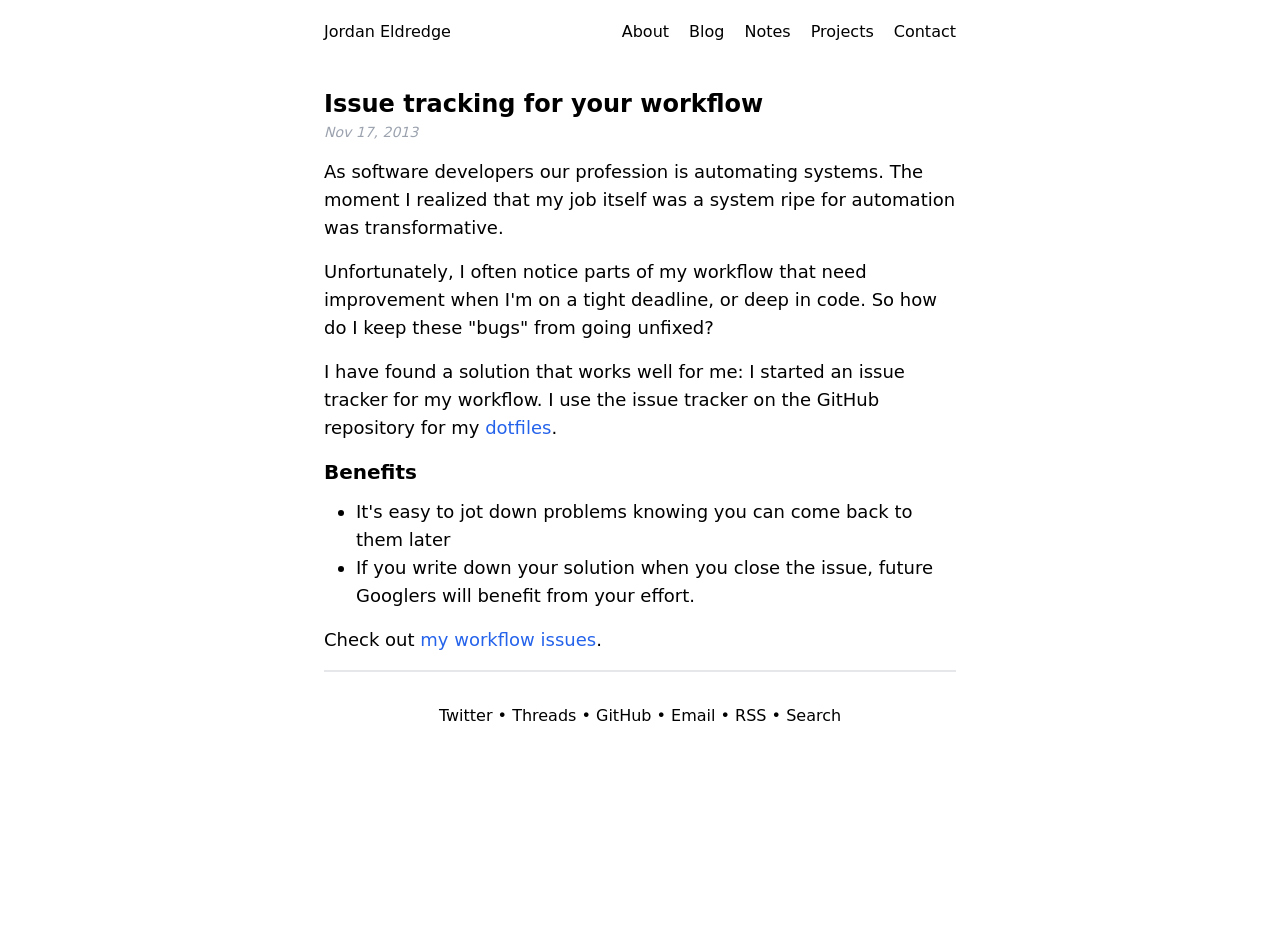Select the bounding box coordinates of the element I need to click to carry out the following instruction: "Click About Us".

None